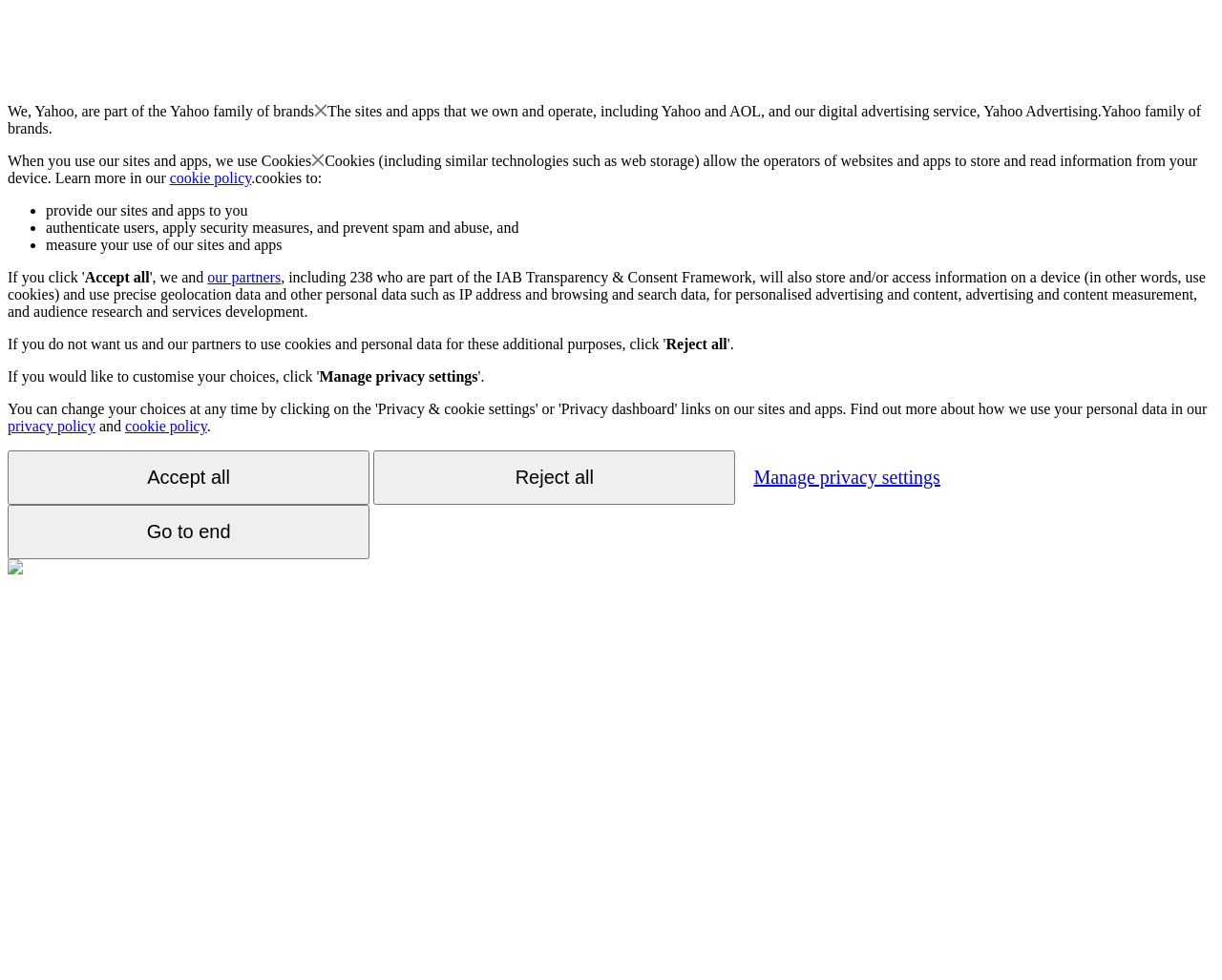Identify the bounding box coordinates for the element you need to click to achieve the following task: "Go to the 'privacy policy'". The coordinates must be four float values ranging from 0 to 1, formatted as [left, top, right, bottom].

[0.006, 0.426, 0.078, 0.443]